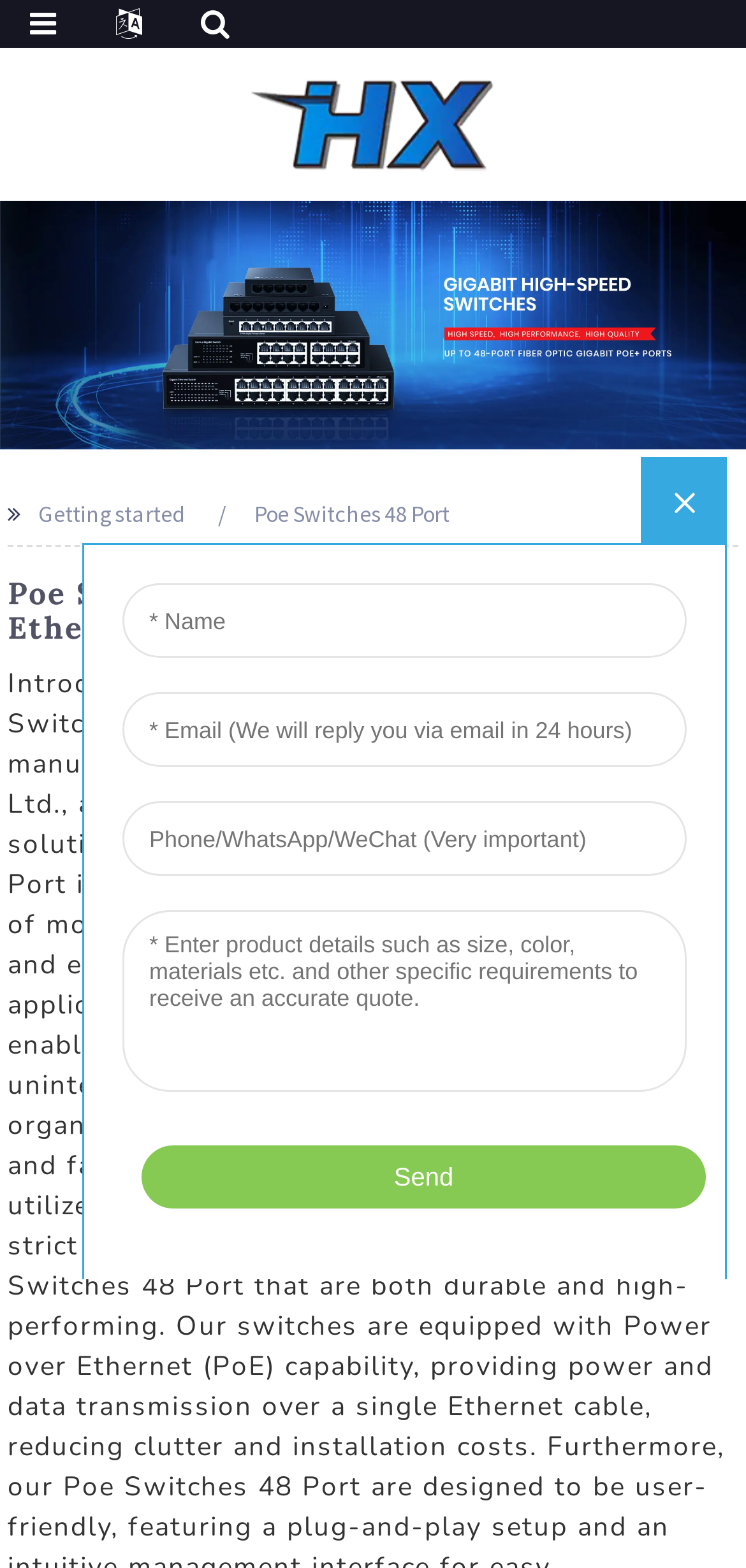What is the width of the figure element?
Provide an in-depth answer to the question, covering all aspects.

The figure element has a bounding box with coordinates [0.026, 0.03, 0.974, 0.128]. To find the width, I subtracted the left coordinate from the right coordinate, resulting in 0.948.